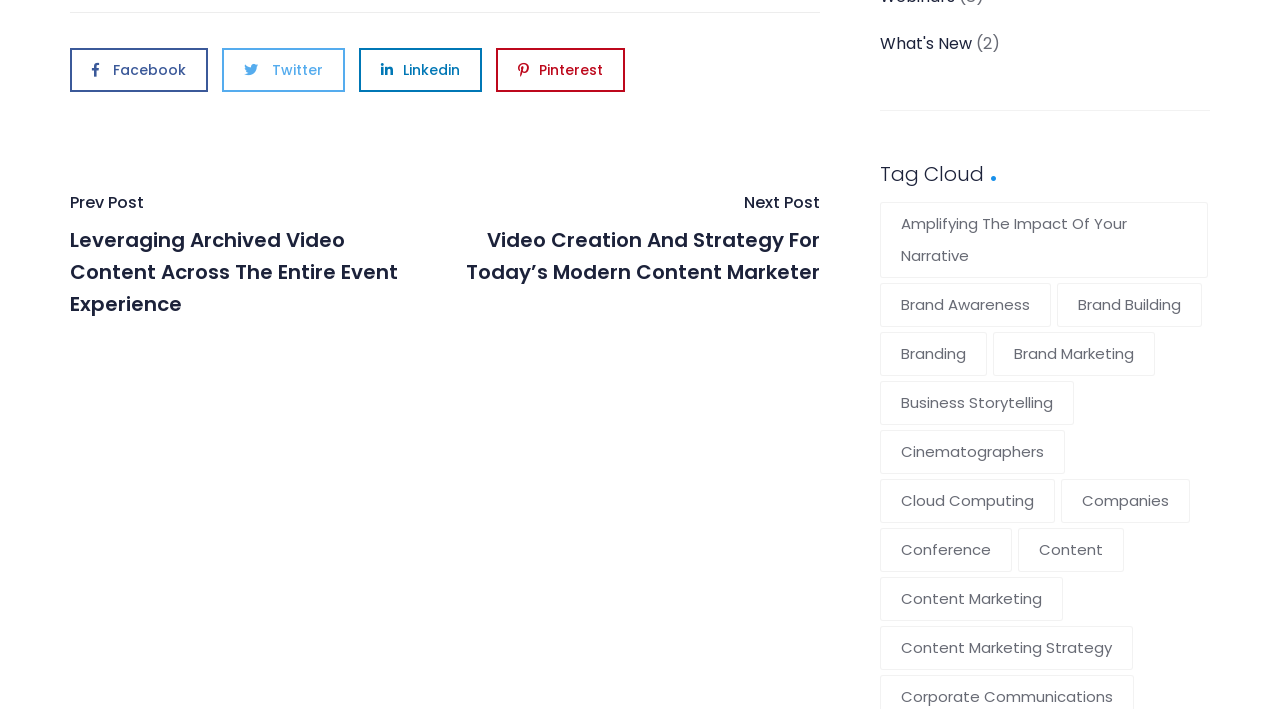Answer the question in a single word or phrase:
What is the category with the most items?

Content Marketing